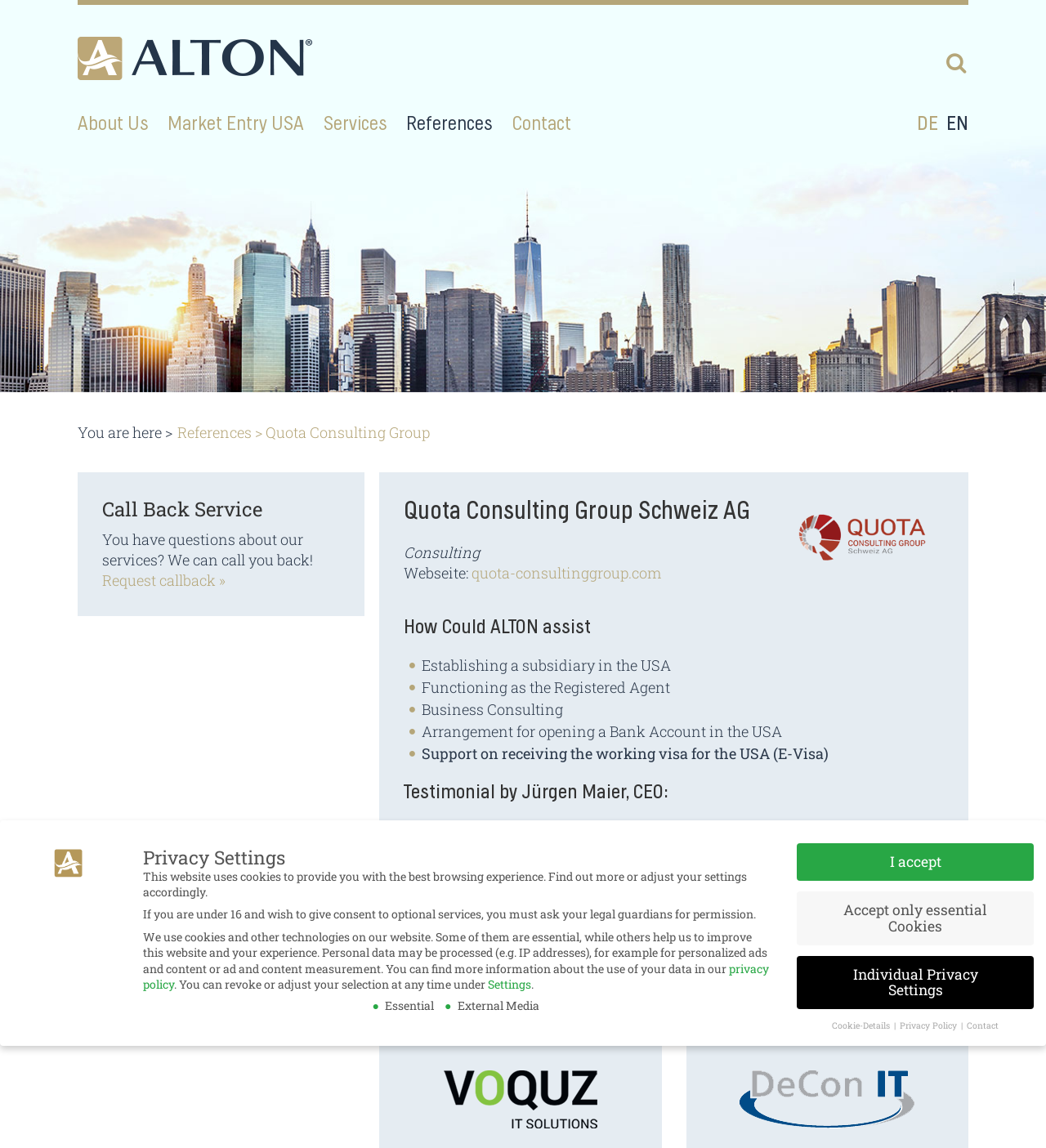Who is the CEO of Quota Consulting Group?
Please provide a comprehensive answer based on the visual information in the image.

The CEO of Quota Consulting Group is mentioned in the testimonial quote, which is enclosed in a blockquote element and attributed to Jürgen Maier, CEO.